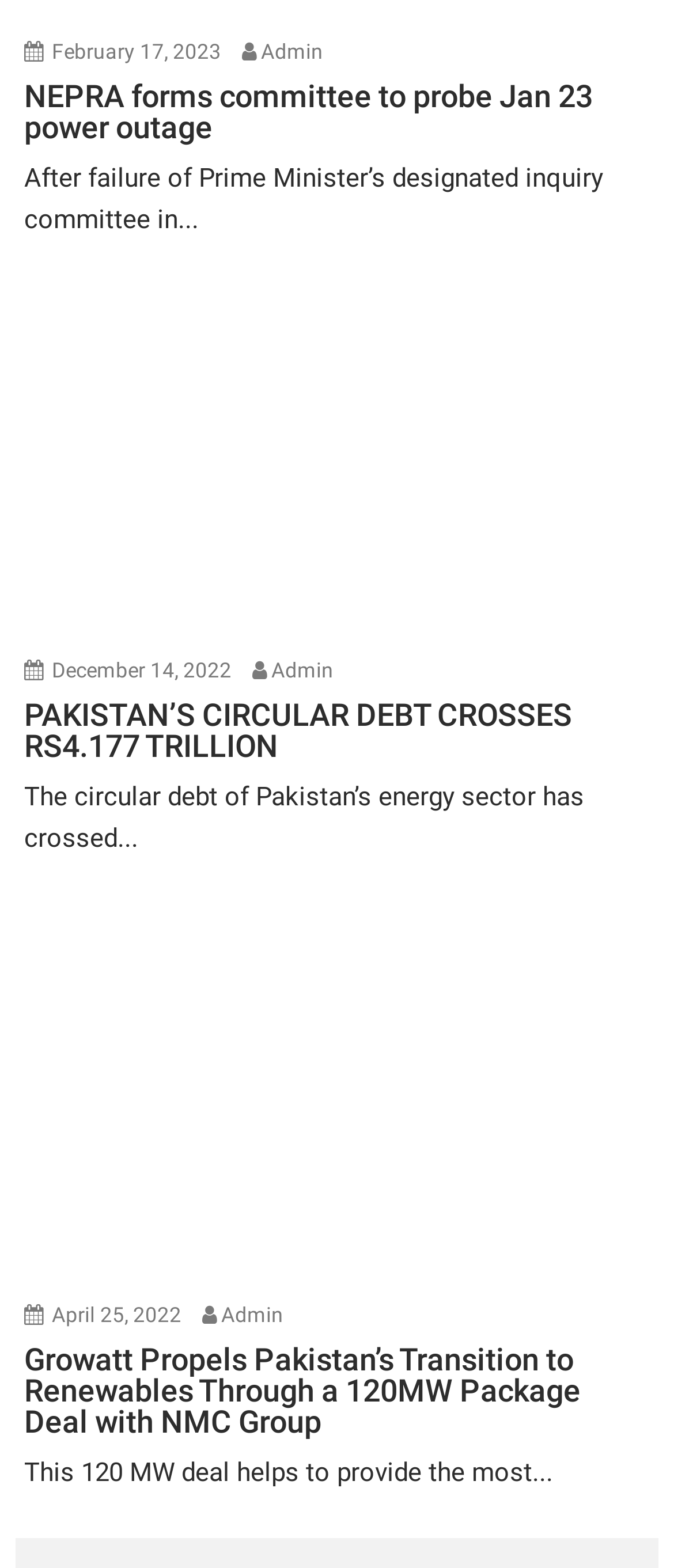What is the date of the first news article?
Based on the image, answer the question in a detailed manner.

I found the date by looking at the first link element with the text 'February 17, 2023' which is located at the top of the webpage.